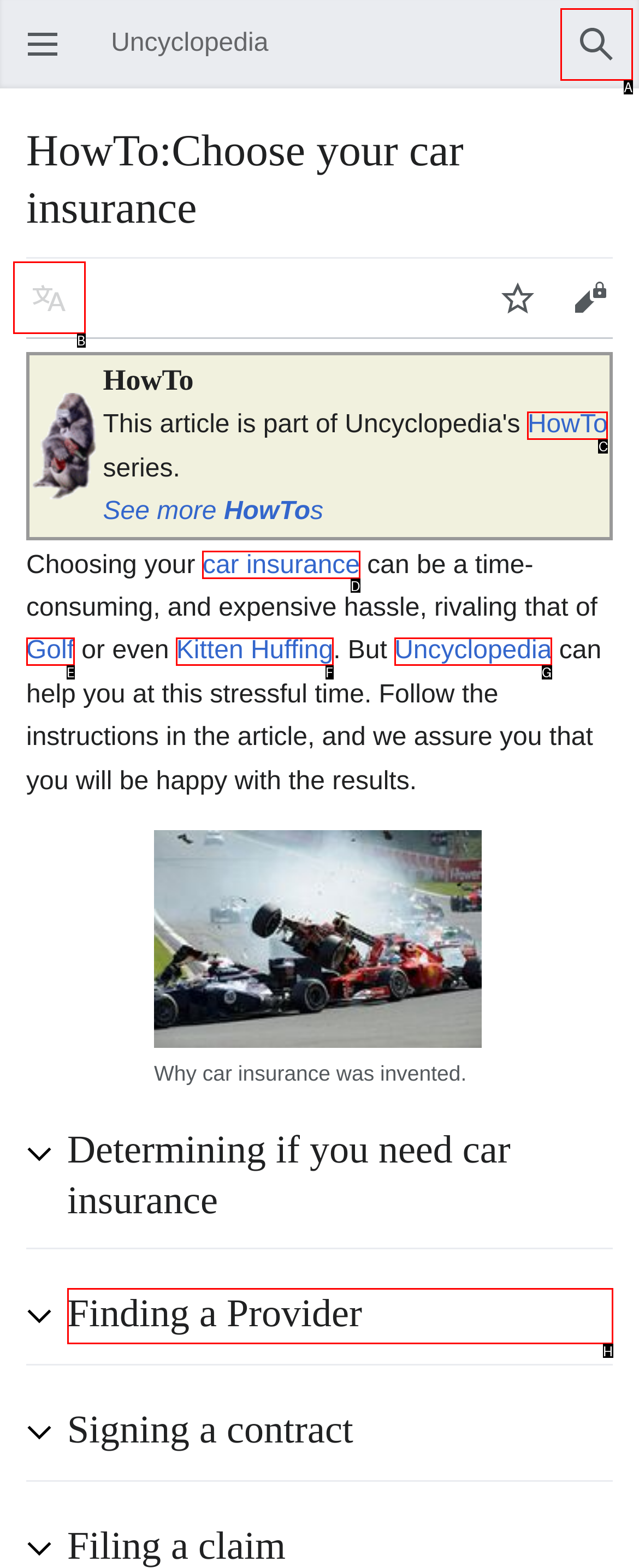Determine which HTML element best fits the description: car insurance
Answer directly with the letter of the matching option from the available choices.

D